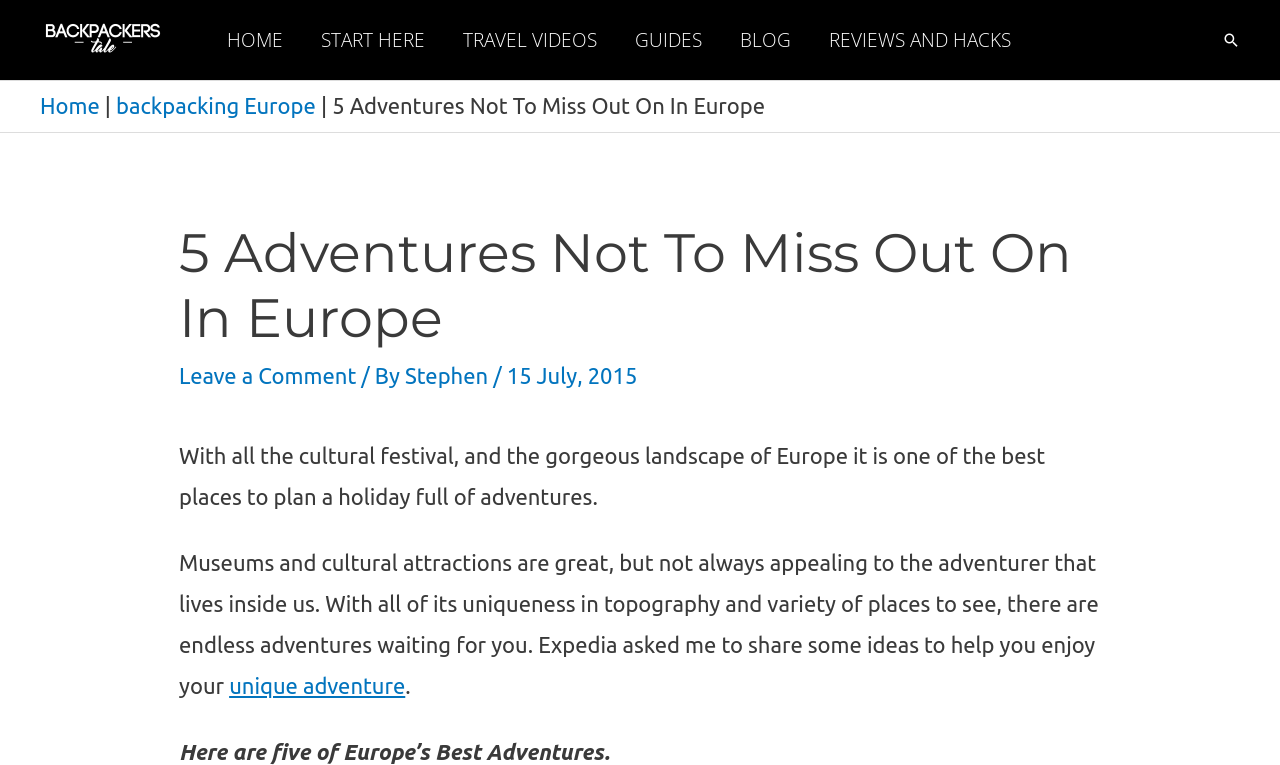Given the element description "Blog" in the screenshot, predict the bounding box coordinates of that UI element.

[0.563, 0.007, 0.633, 0.098]